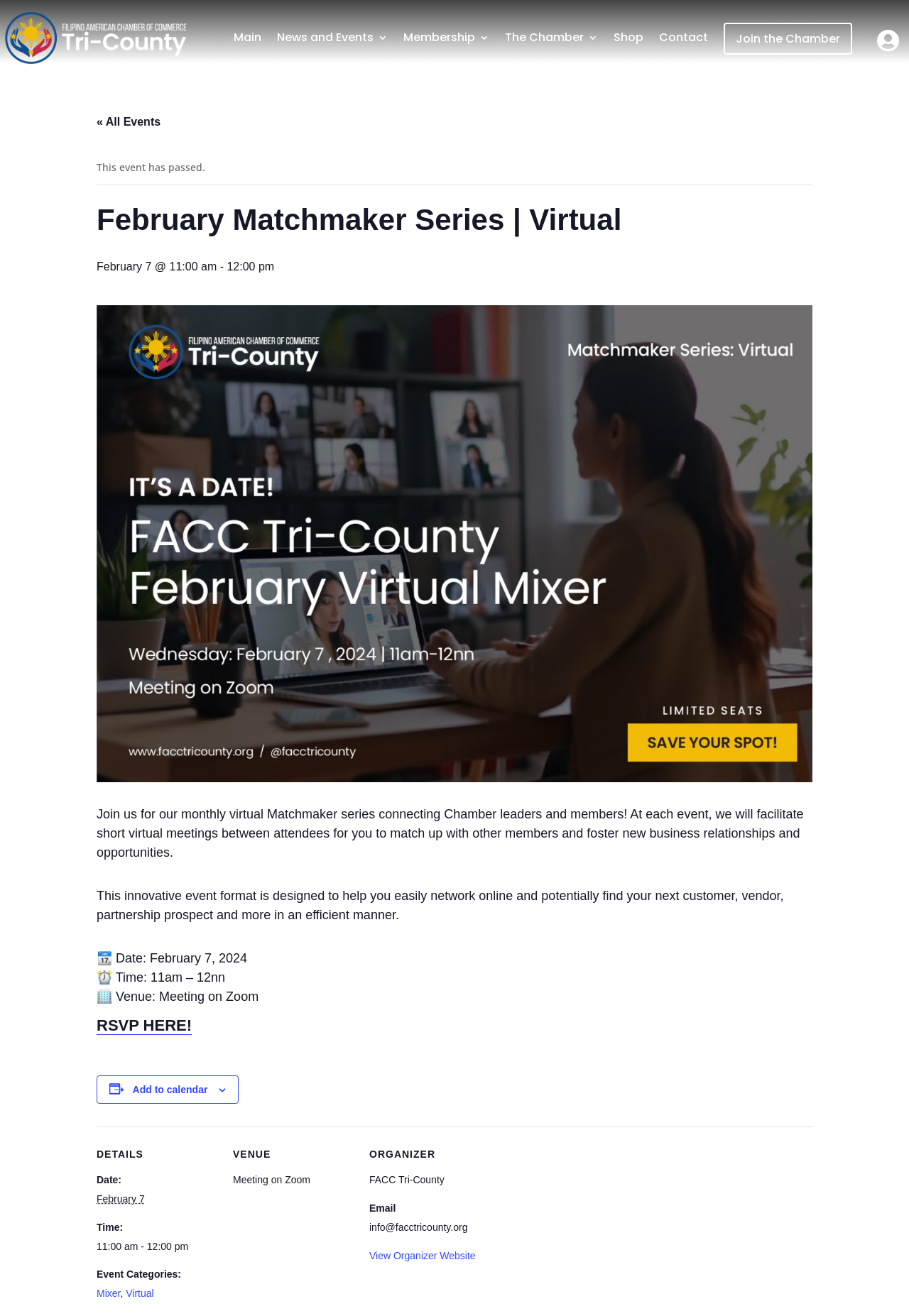Please provide a one-word or phrase answer to the question: 
What is the purpose of the event?

To facilitate short virtual meetings